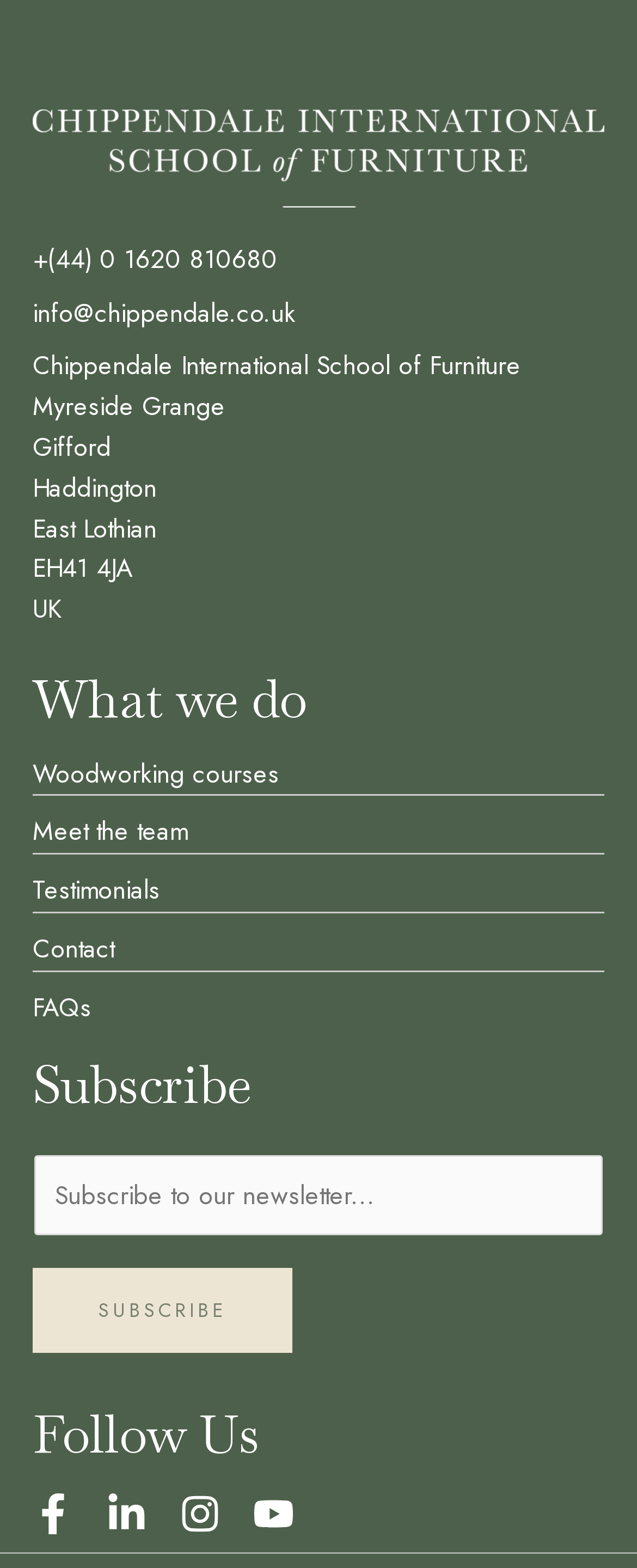Please identify the coordinates of the bounding box that should be clicked to fulfill this instruction: "Click the 'Woodworking courses' link".

[0.051, 0.481, 0.438, 0.505]